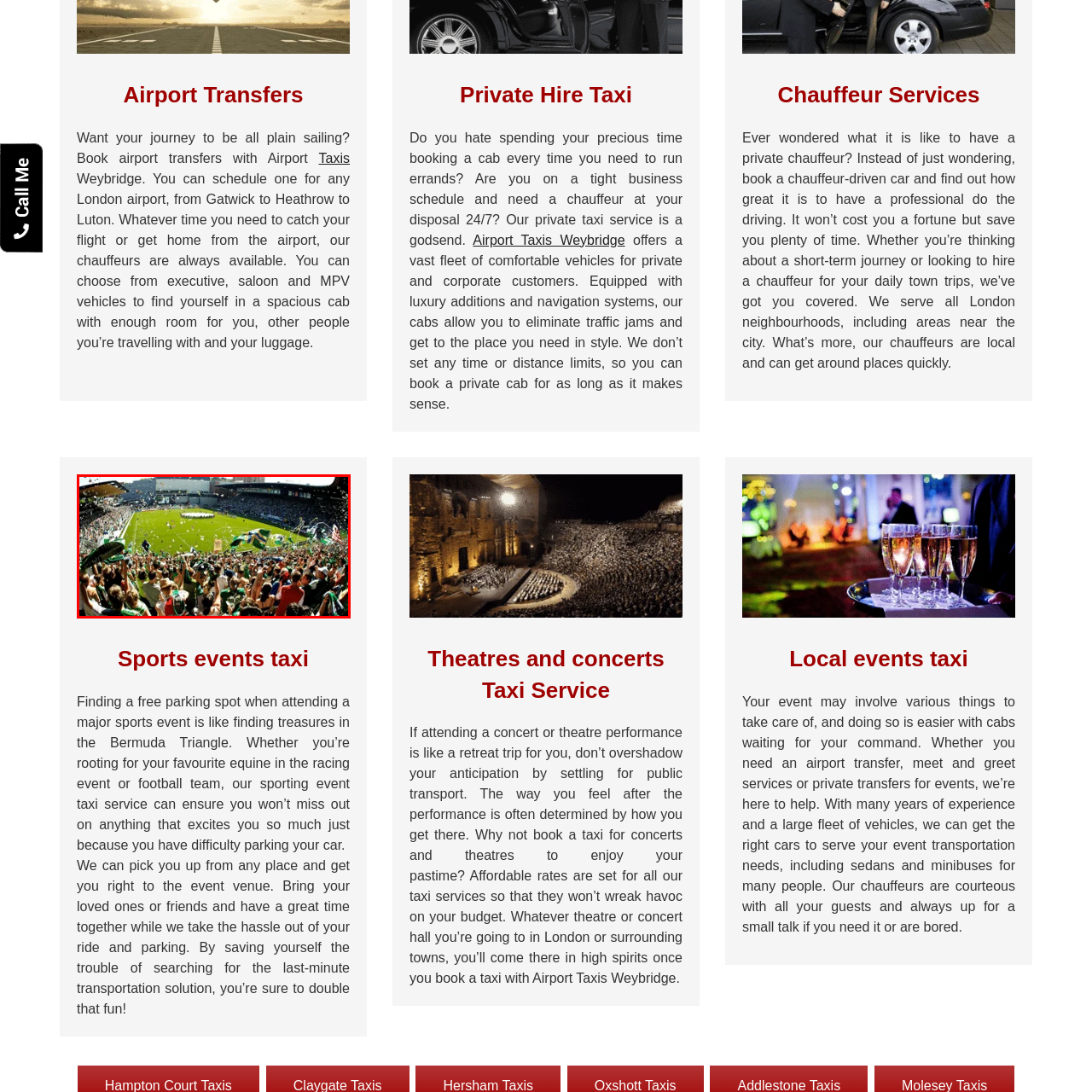Refer to the image contained within the red box, What is the purpose of Airport Taxis Weybridge?
 Provide your response as a single word or phrase.

Convenient transportation